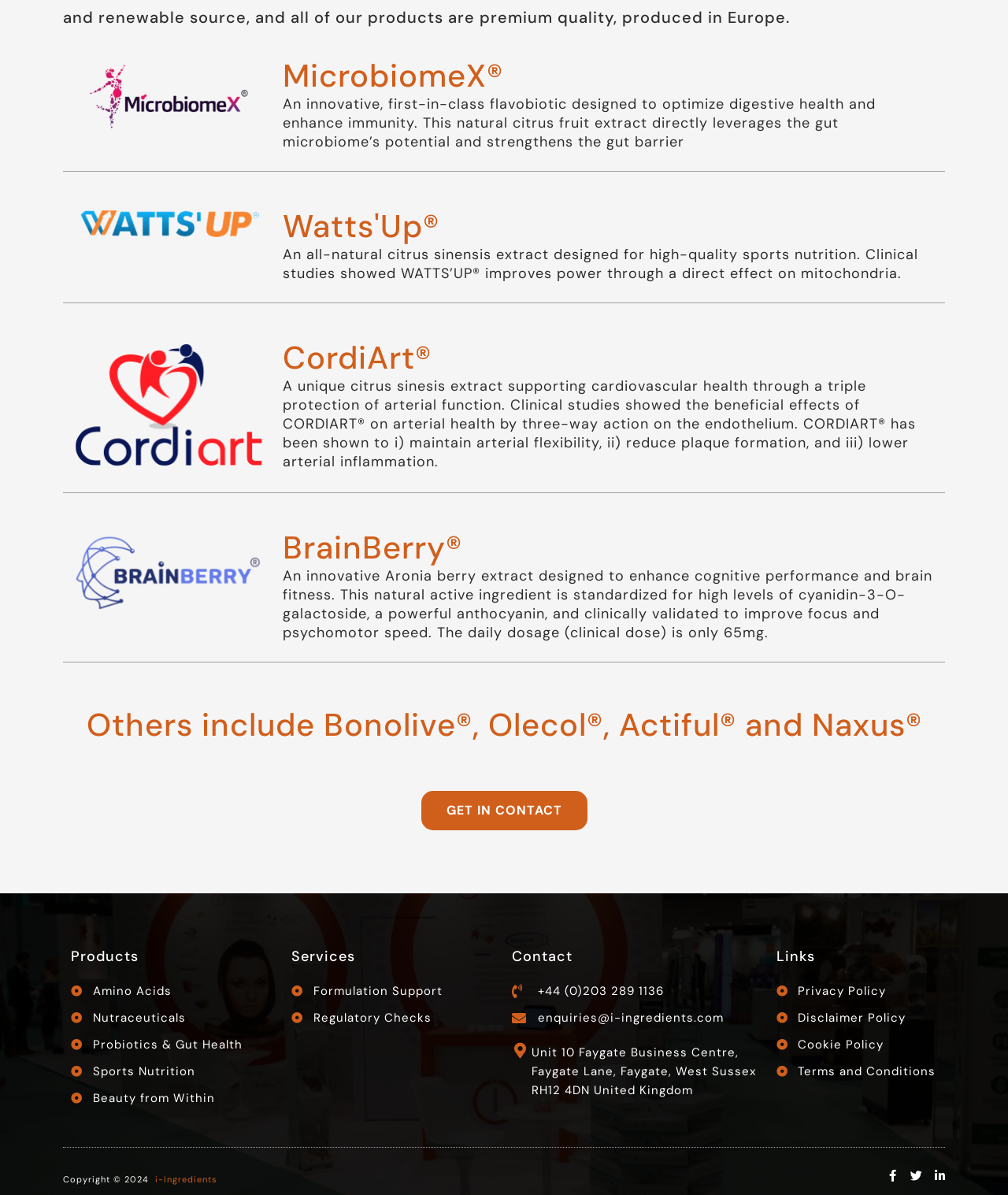Using the given element description, provide the bounding box coordinates (top-left x, top-left y, bottom-right x, bottom-right y) for the corresponding UI element in the screenshot: Cookie Policy

[0.77, 0.86, 0.929, 0.875]